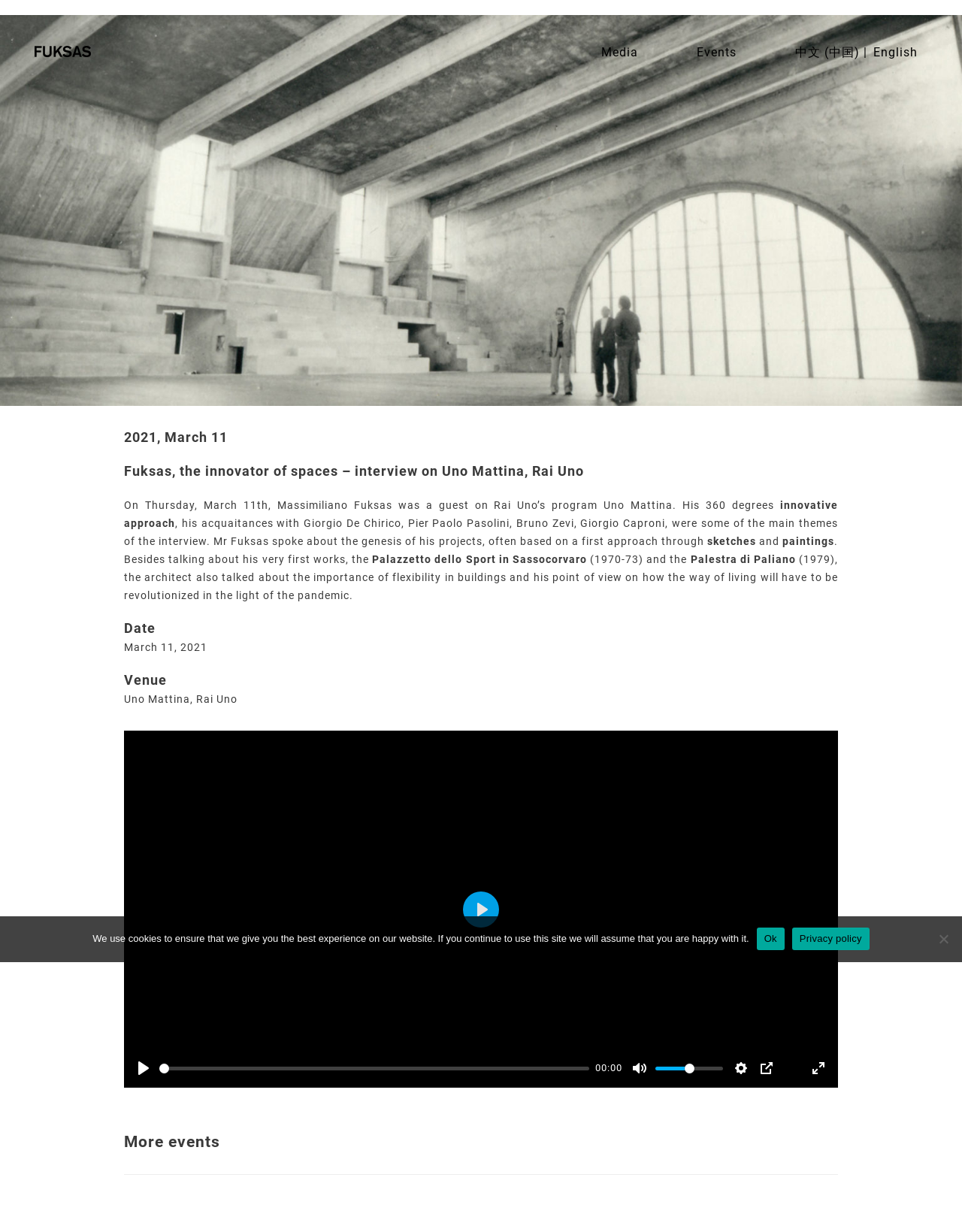Please locate the bounding box coordinates of the element that needs to be clicked to achieve the following instruction: "View more events". The coordinates should be four float numbers between 0 and 1, i.e., [left, top, right, bottom].

[0.129, 0.919, 0.229, 0.934]